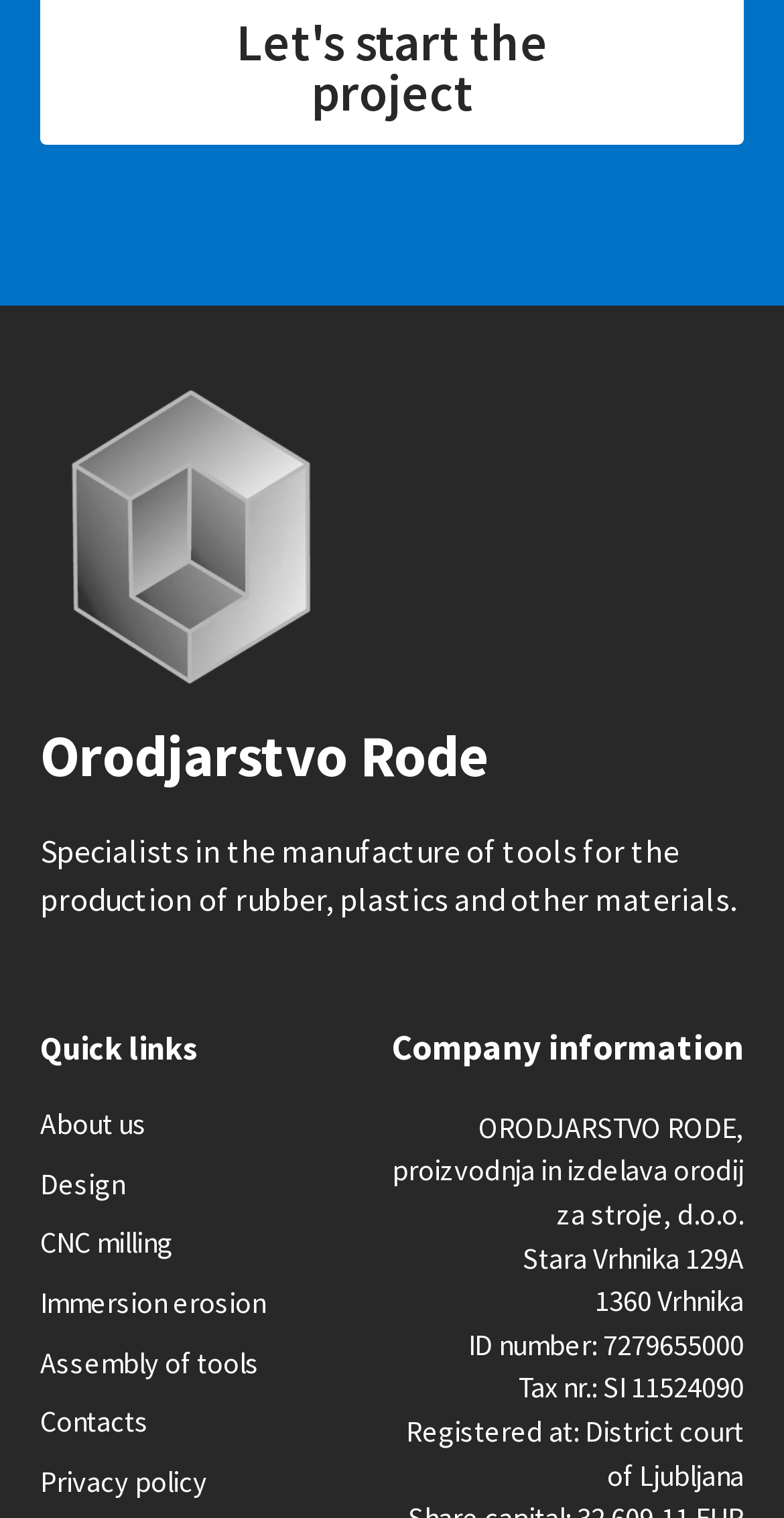What is the tax number of the company?
Answer the question with a thorough and detailed explanation.

The tax number of the company can be found in the 'Company information' section, where it is stated as 'Tax nr.: SI 11524090'.